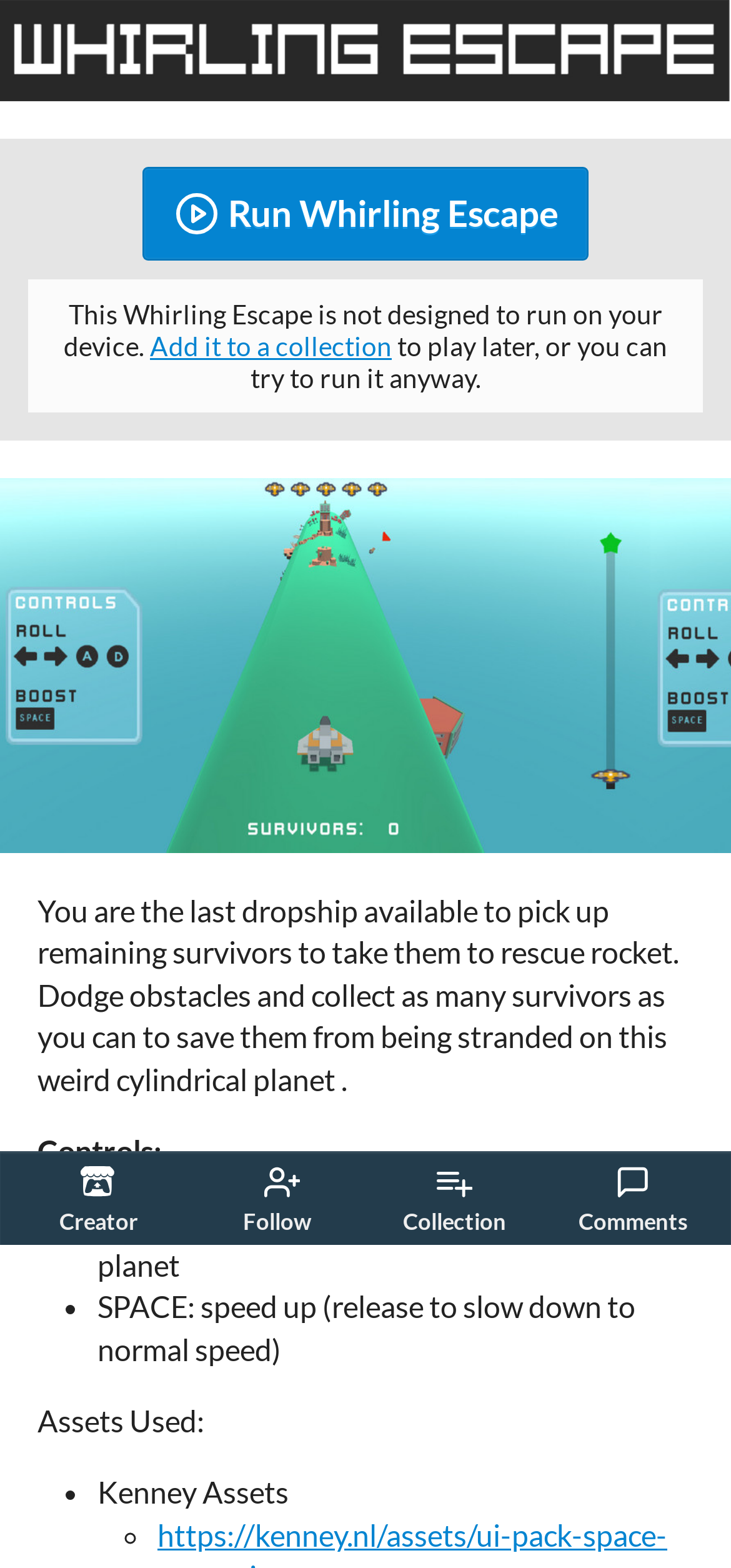Please provide the bounding box coordinate of the region that matches the element description: Add it to a collection. Coordinates should be in the format (top-left x, top-left y, bottom-right x, bottom-right y) and all values should be between 0 and 1.

[0.205, 0.211, 0.536, 0.231]